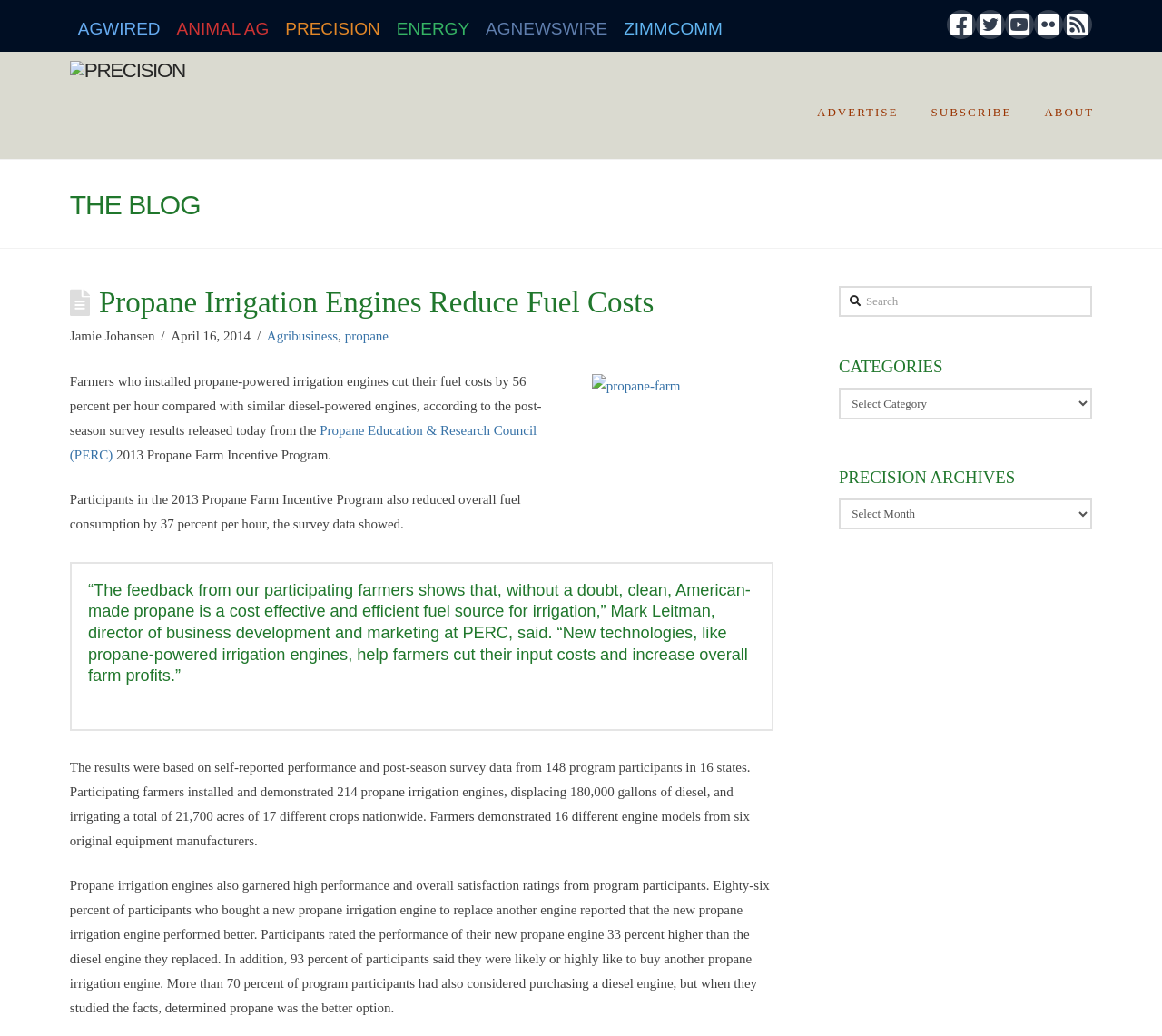Locate the bounding box coordinates of the area where you should click to accomplish the instruction: "Click on the Facebook link".

[0.815, 0.01, 0.84, 0.038]